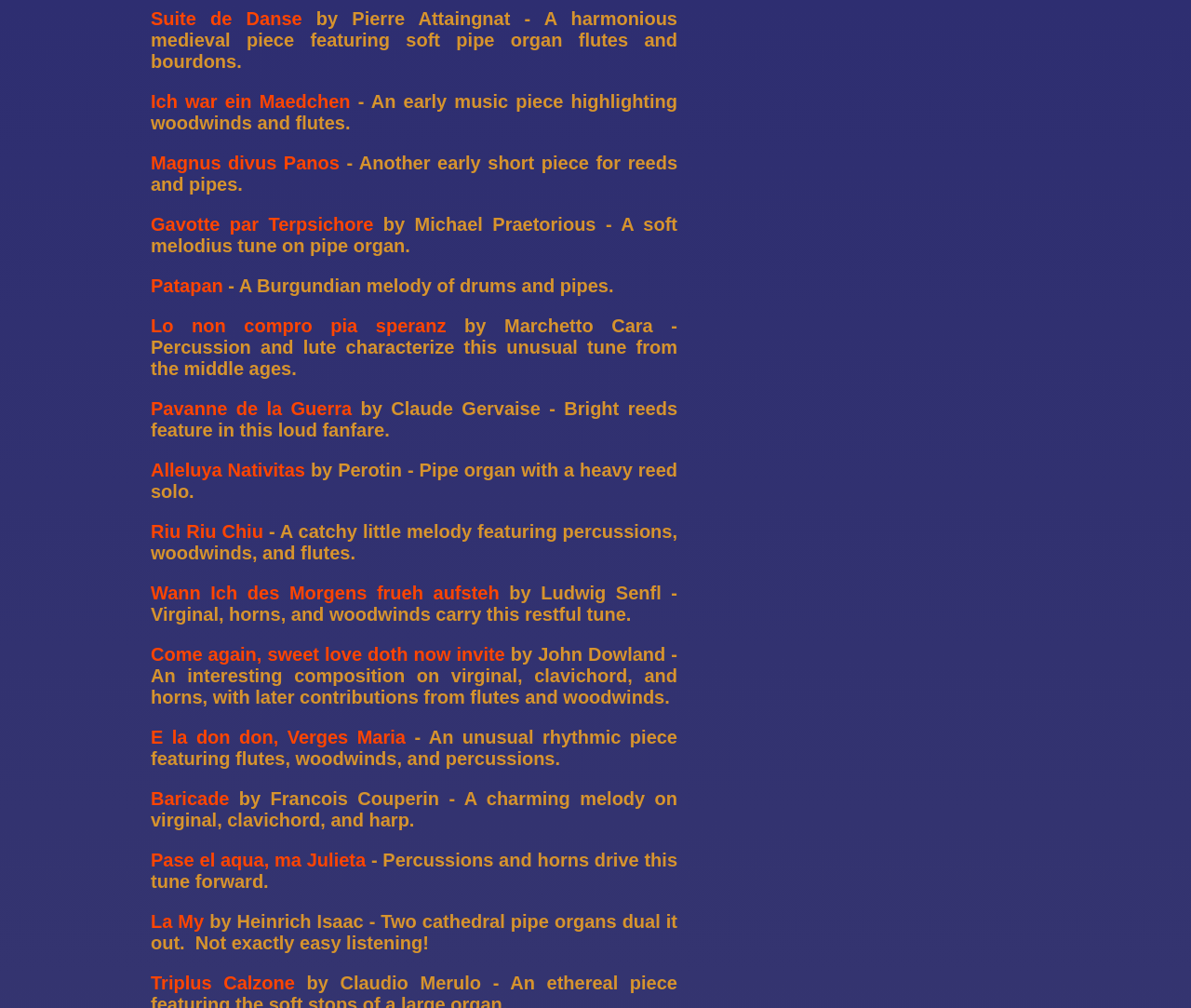How many music pieces are listed?
We need a detailed and exhaustive answer to the question. Please elaborate.

There are 18 music pieces listed on the webpage, each with a link and a brief description of the piece.